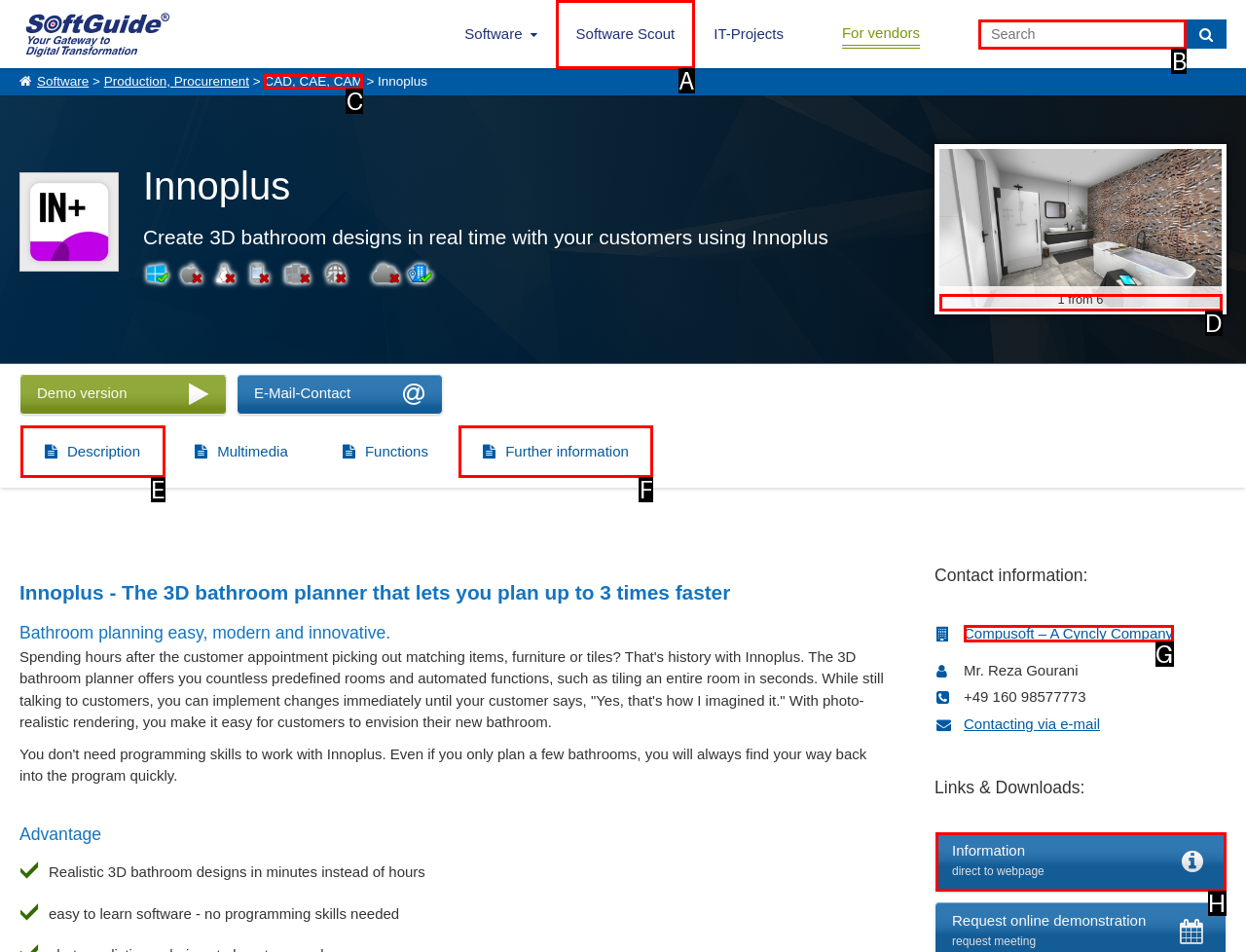Pick the option that best fits the description: Compusoft – A Cyncly Company. Reply with the letter of the matching option directly.

G